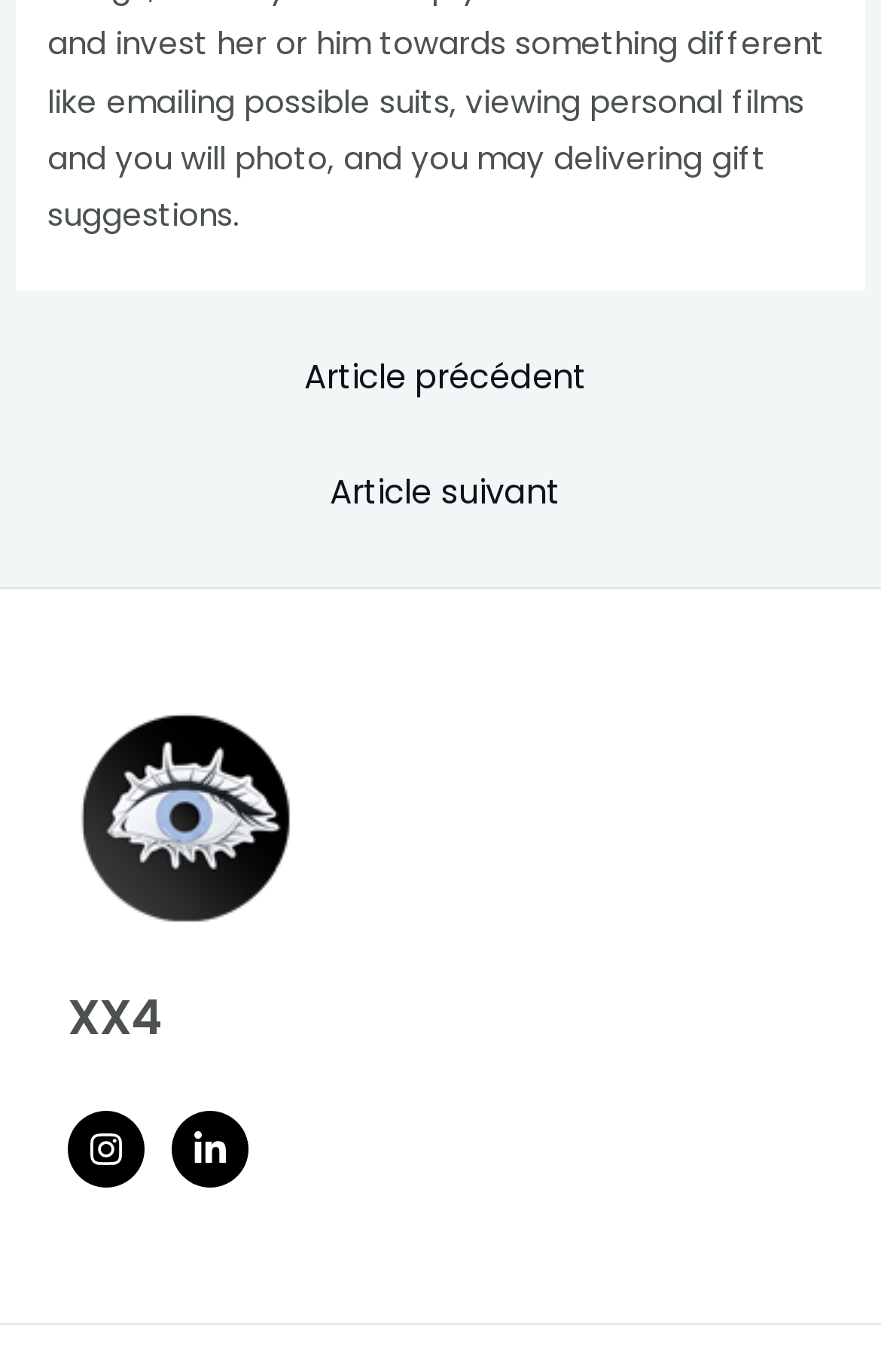What is the text in the Footer Widget 2?
Answer the question with a detailed and thorough explanation.

The text in the Footer Widget 2 can be found by looking at the StaticText element with the text 'XX4' which is a child of the complementary element with the text 'Footer Widget 2'.